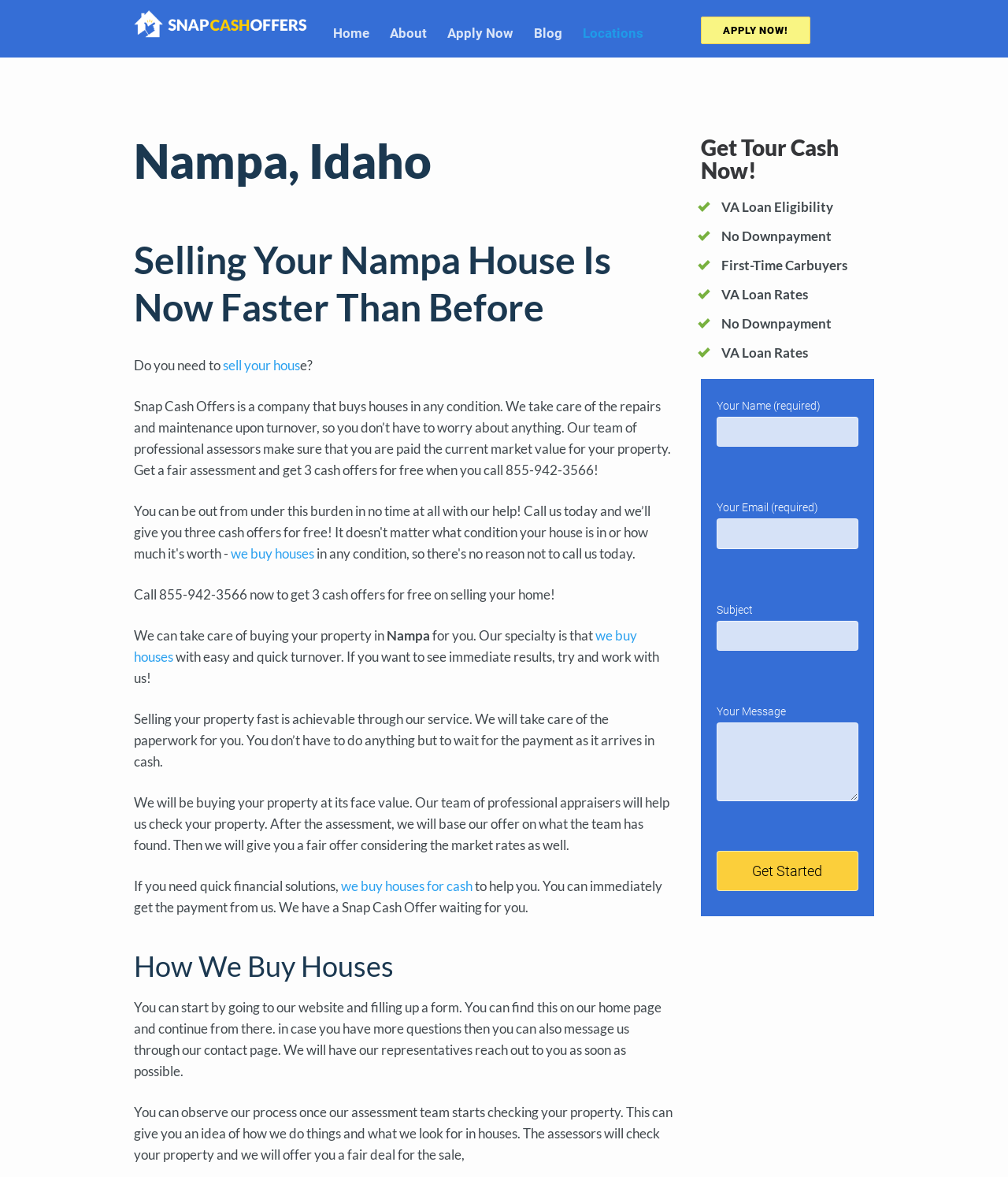What is the phone number to get 3 cash offers?
Offer a detailed and exhaustive answer to the question.

The phone number to get 3 cash offers is 855-942-3566, which is mentioned in the webpage's content as a way to contact the company.